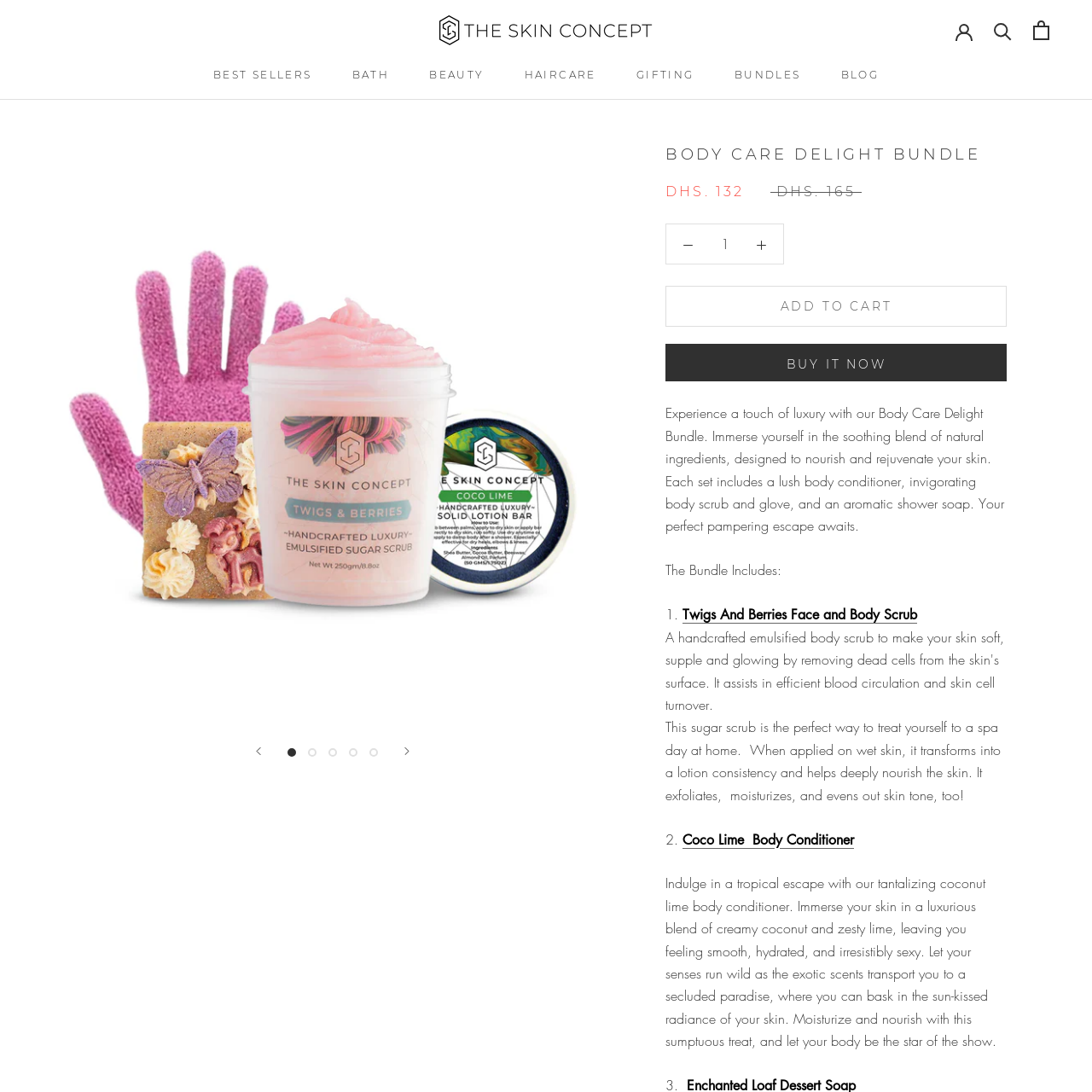Deliver a detailed account of the image that lies within the red box.

The image showcases the "Body Care Delight Bundle," a luxurious collection designed to enhance your skincare routine. This bundle features natural ingredients that nourish and rejuvenate the skin, offering an indulgent experience. Included in the set are an invigorating body scrub, a lush body conditioner, and an aromatic shower soap, all essential for a pampering escape. The design encapsulates elegance, perfect for those seeking a touch of luxury in their daily regimen. Experience the blend of soothing aromas and rich textures that the Body Care Delight Bundle promises to deliver.